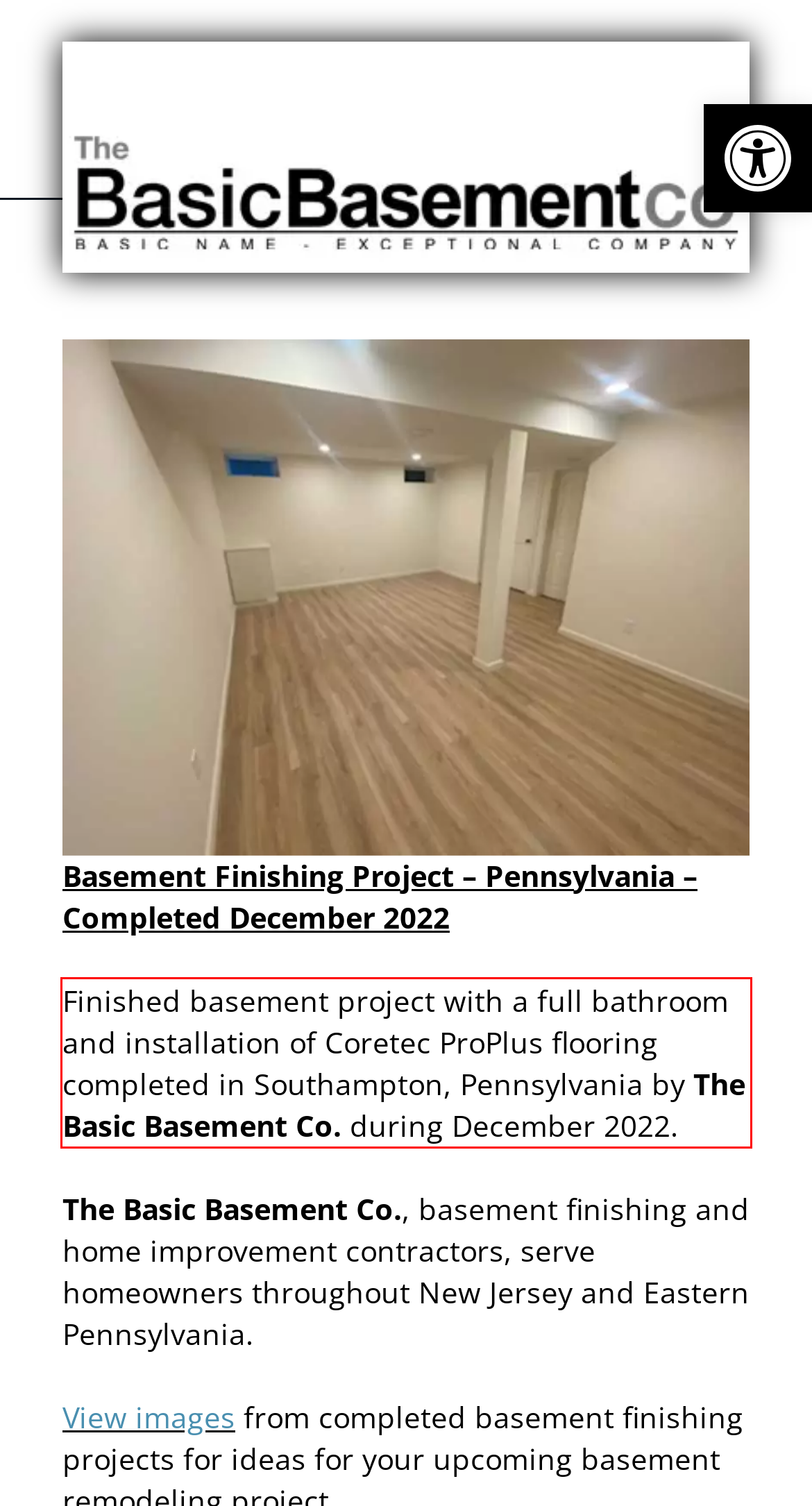Examine the webpage screenshot and use OCR to recognize and output the text within the red bounding box.

Finished basement project with a full bathroom and installation of Coretec ProPlus flooring completed in Southampton, Pennsylvania by The Basic Basement Co. during December 2022.